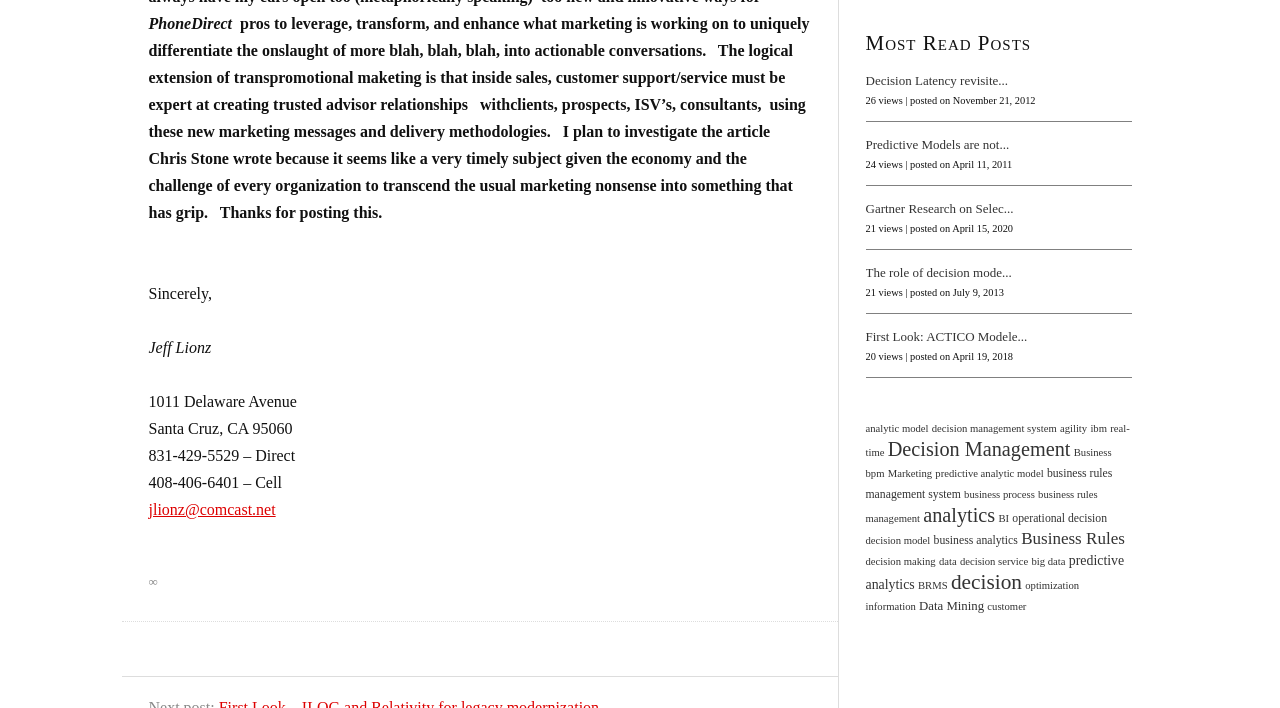What is the name of the person who wrote the letter?
Use the information from the image to give a detailed answer to the question.

The answer can be found by looking at the signature section of the letter, where the name 'Jeff Lionz' is written.